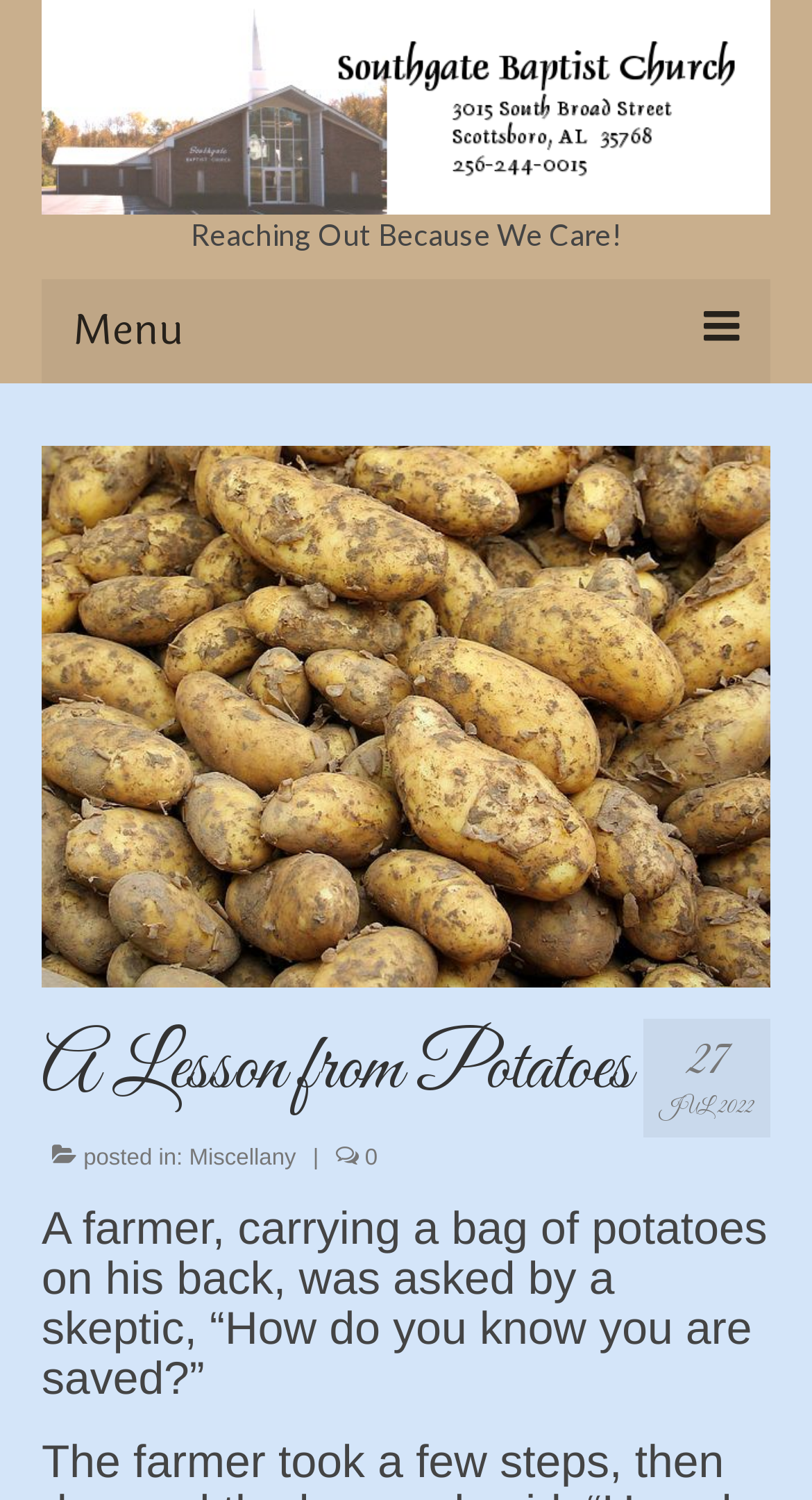Locate the bounding box coordinates of the segment that needs to be clicked to meet this instruction: "Click the 'Contact Us & Location' link".

[0.077, 0.498, 0.923, 0.555]